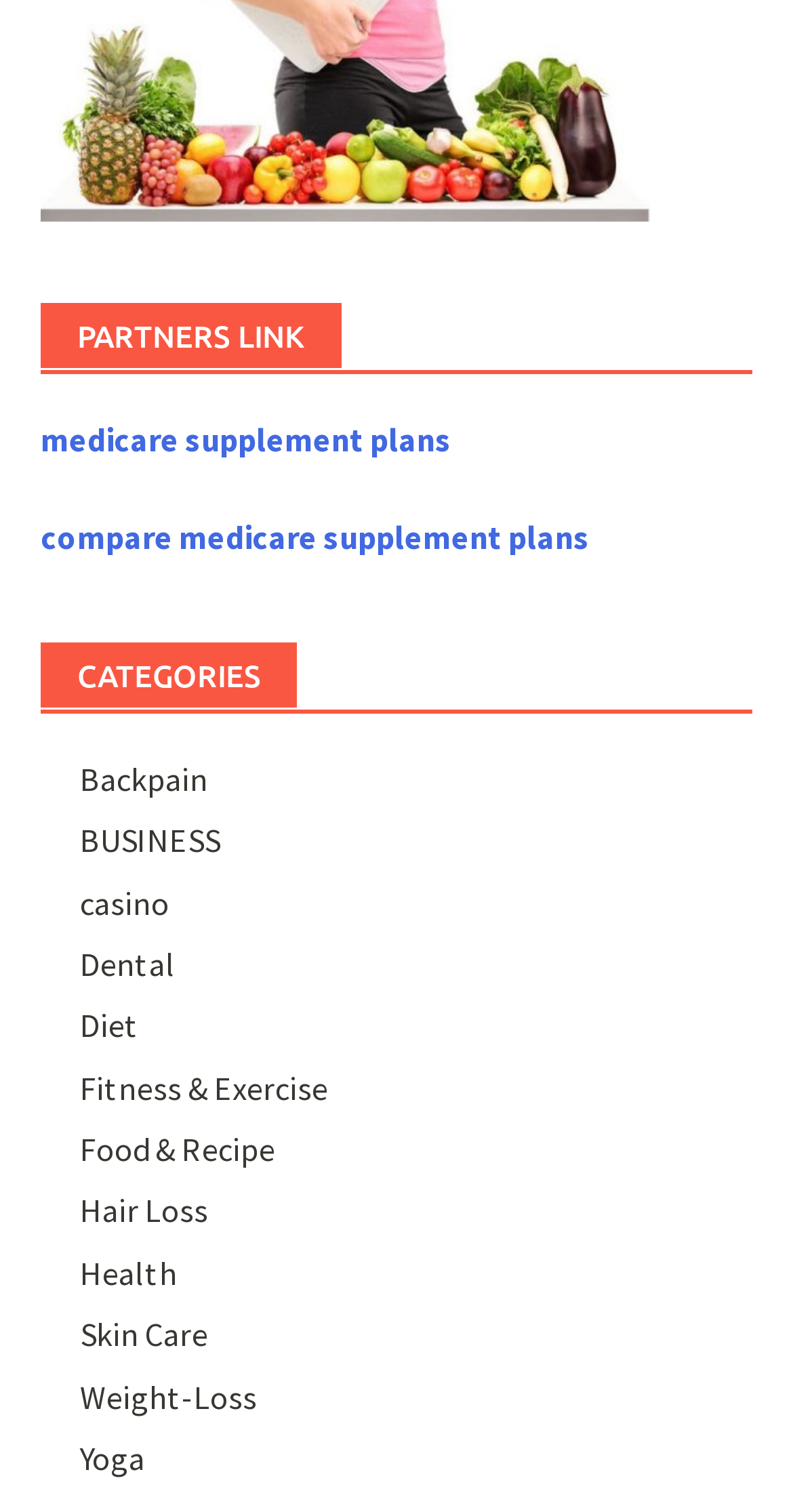From the element description: "compare medicare supplement plans", extract the bounding box coordinates of the UI element. The coordinates should be expressed as four float numbers between 0 and 1, in the order [left, top, right, bottom].

[0.051, 0.341, 0.744, 0.368]